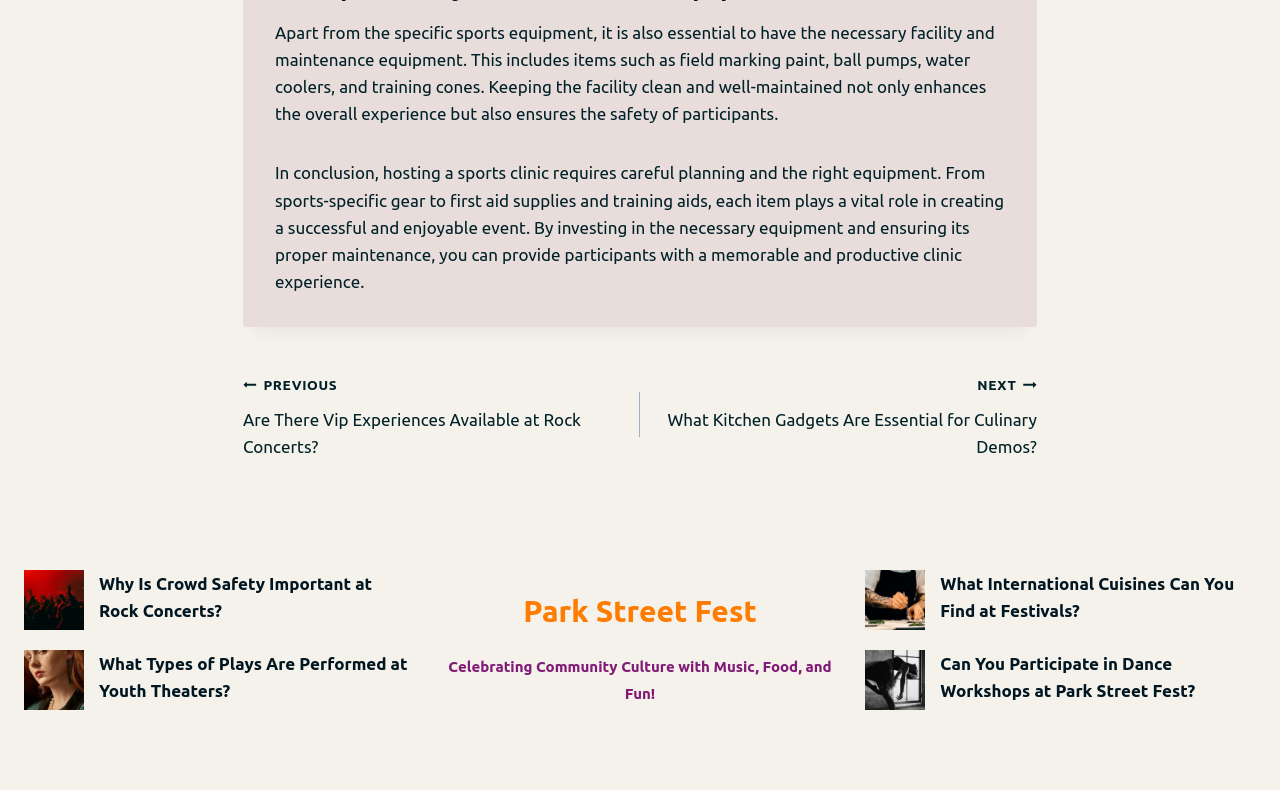Answer the question below using just one word or a short phrase: 
What is the theme of the webpage?

Events and activities